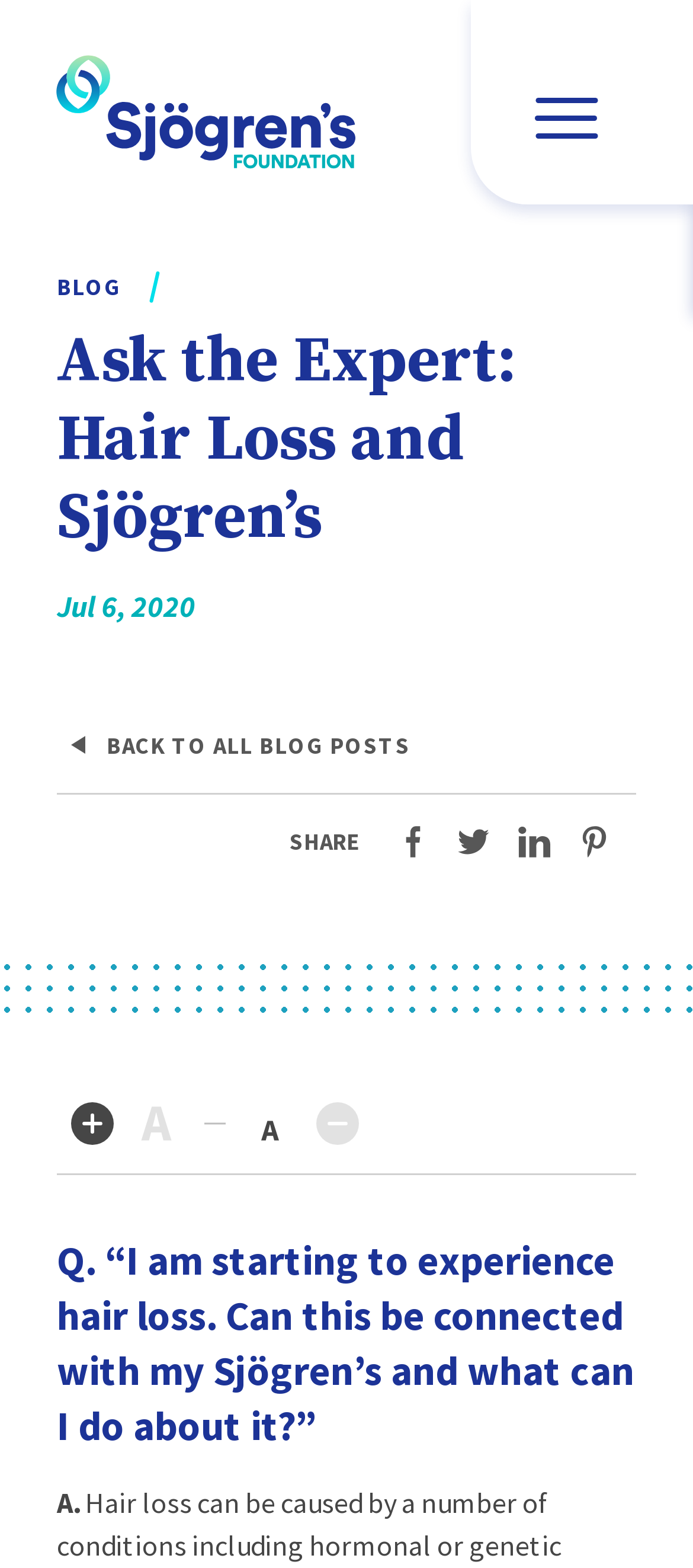Given the description Sjögren’s Foundation, predict the bounding box coordinates of the UI element. Ensure the coordinates are in the format (top-left x, top-left y, bottom-right x, bottom-right y) and all values are between 0 and 1.

[0.077, 0.034, 0.518, 0.109]